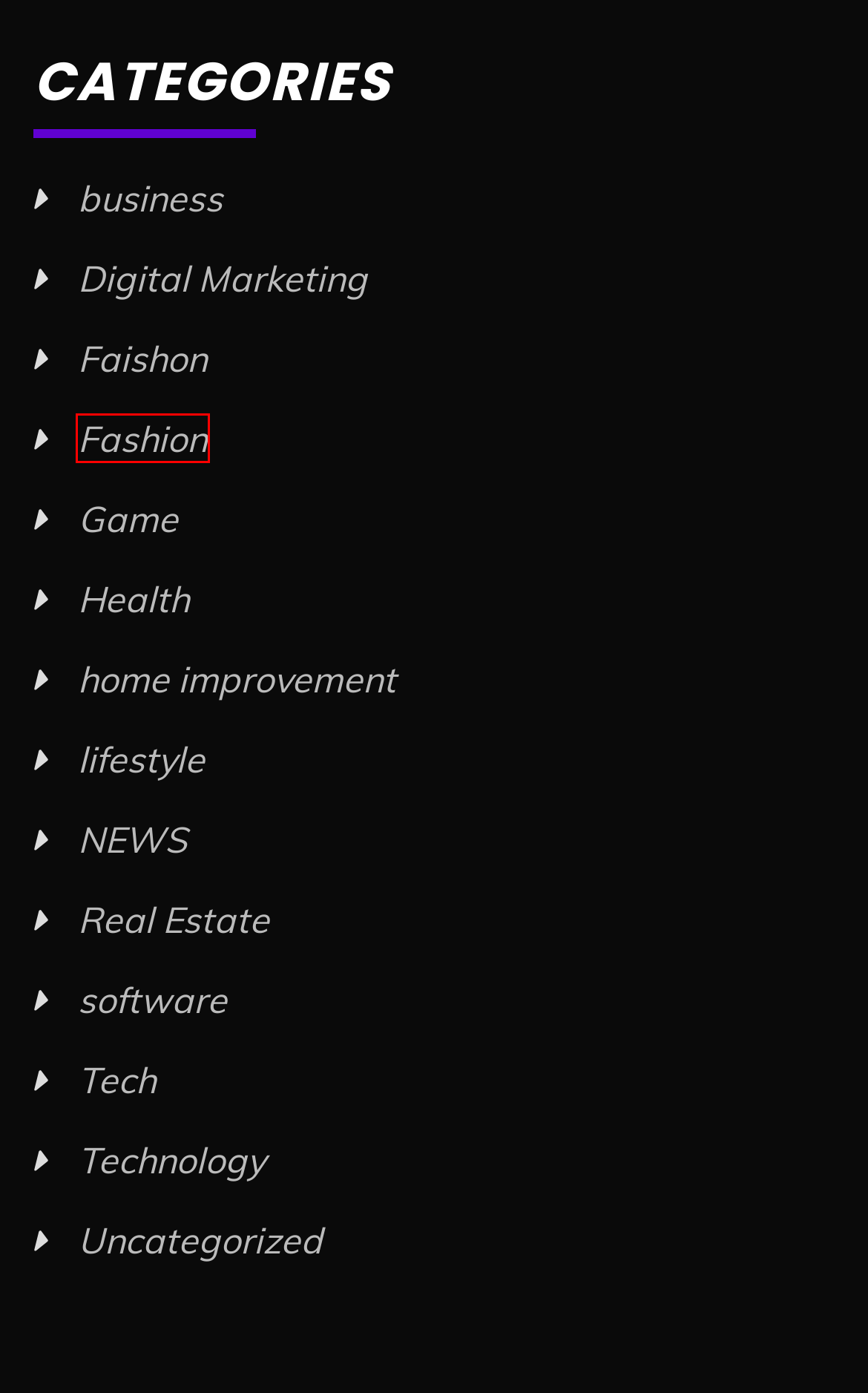Given a webpage screenshot with a UI element marked by a red bounding box, choose the description that best corresponds to the new webpage that will appear after clicking the element. The candidates are:
A. NEWS -
B. Health -
C. lifestyle -
D. Real Estate -
E. Technology -
F. Fashion -
G. home improvement -
H. Game -

F